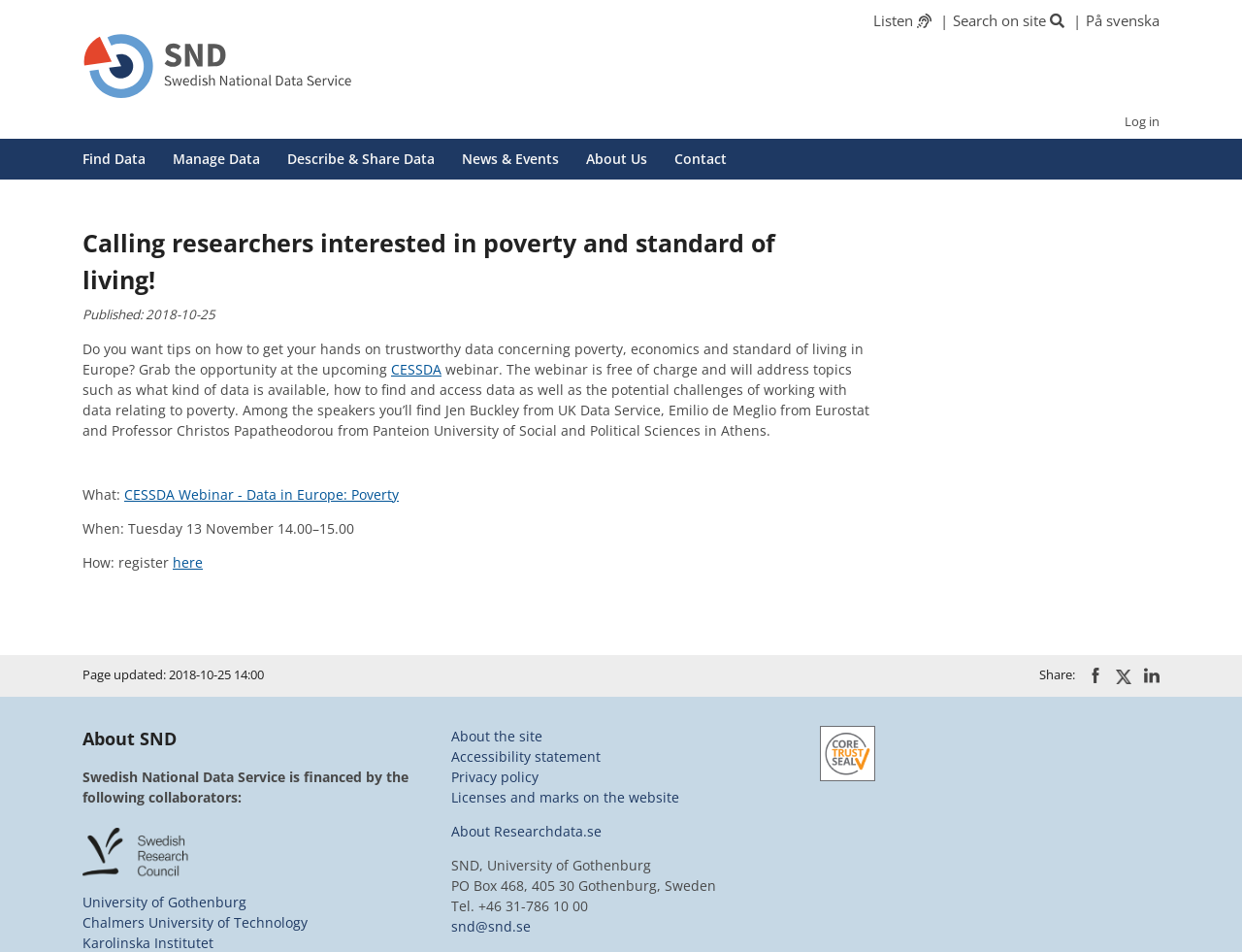Please find the bounding box coordinates of the element that must be clicked to perform the given instruction: "Listen to the page with ReadSpeaker". The coordinates should be four float numbers from 0 to 1, i.e., [left, top, right, bottom].

[0.703, 0.011, 0.735, 0.032]